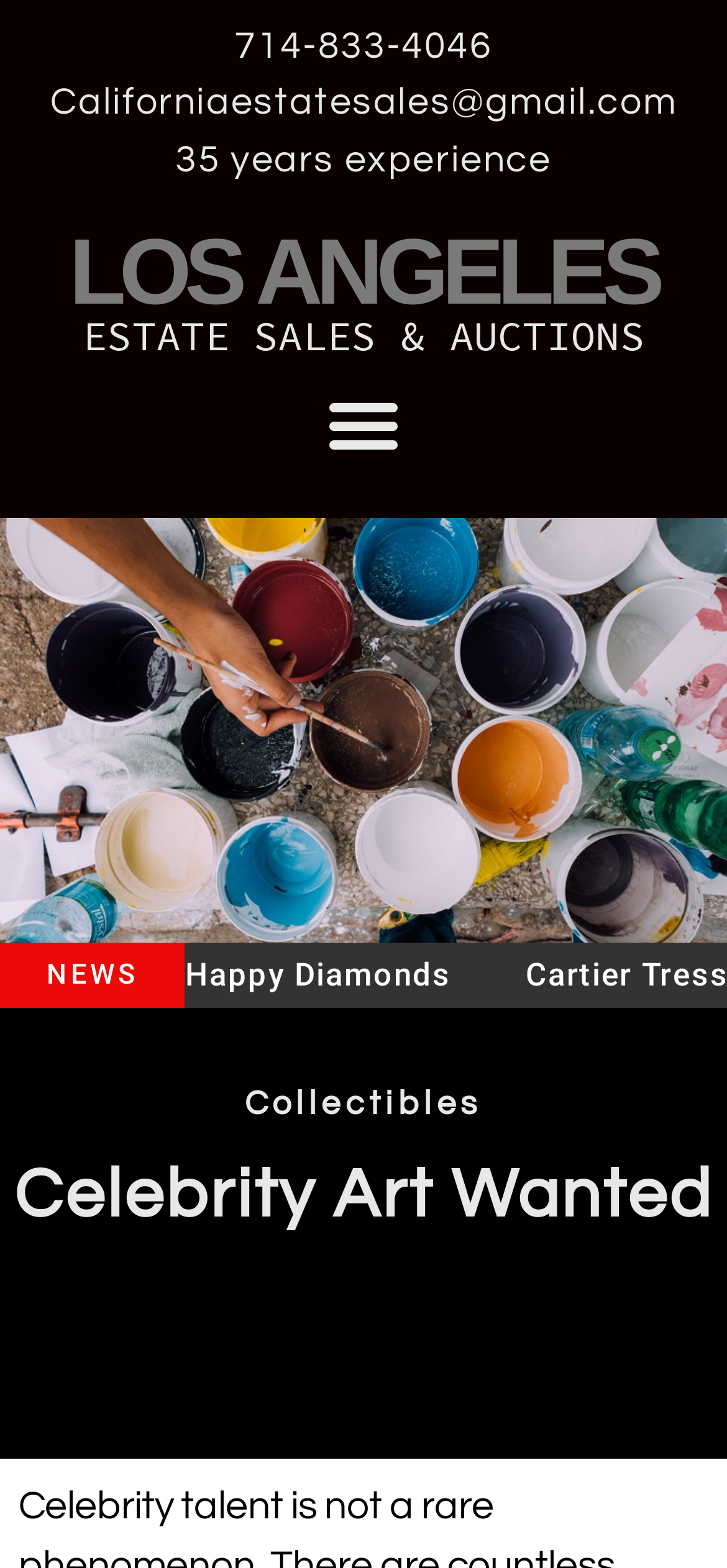What is the company's phone number?
Look at the screenshot and respond with a single word or phrase.

714-833-4046